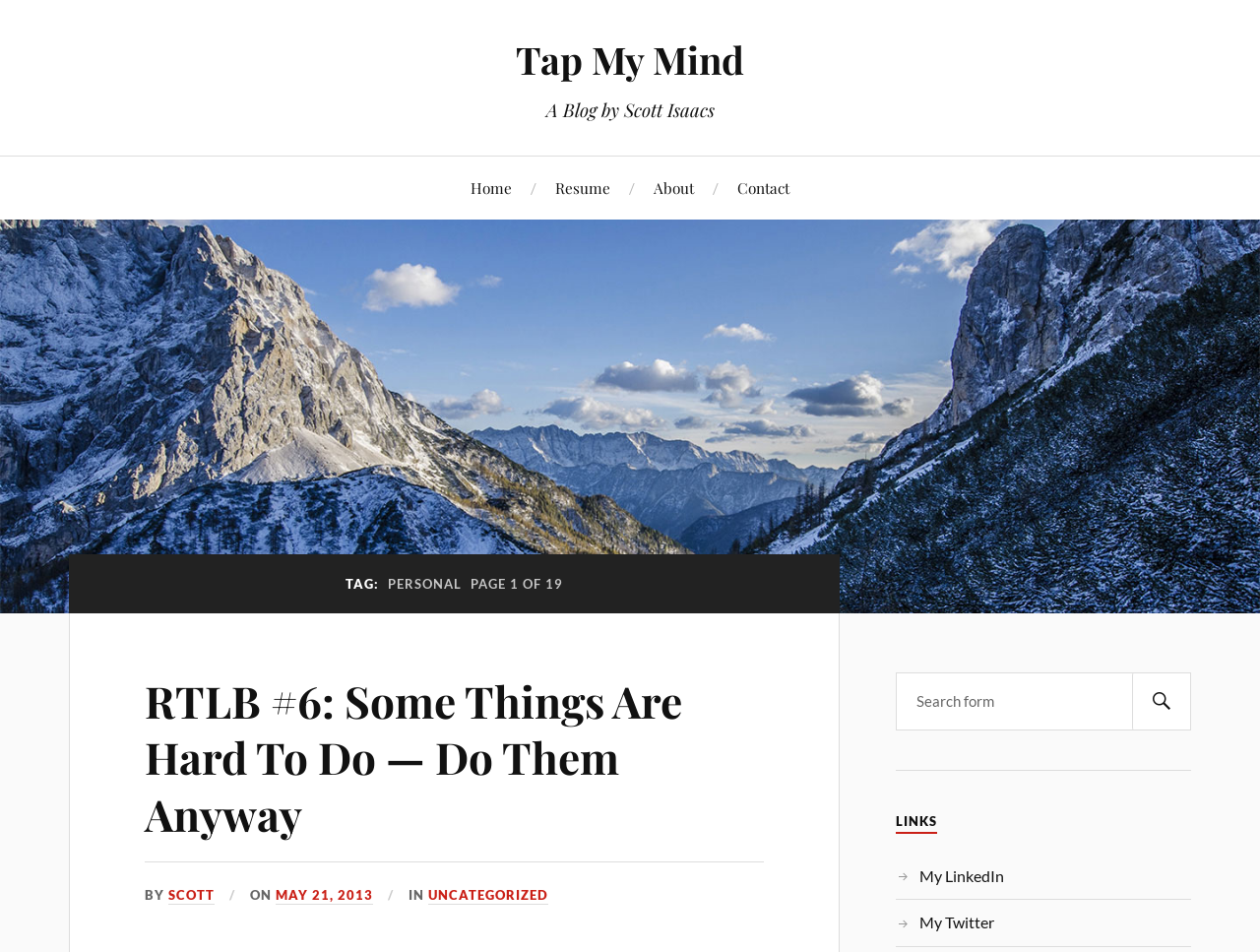What is the primary heading on this webpage?

TAG: PERSONAL PAGE 1 OF 19